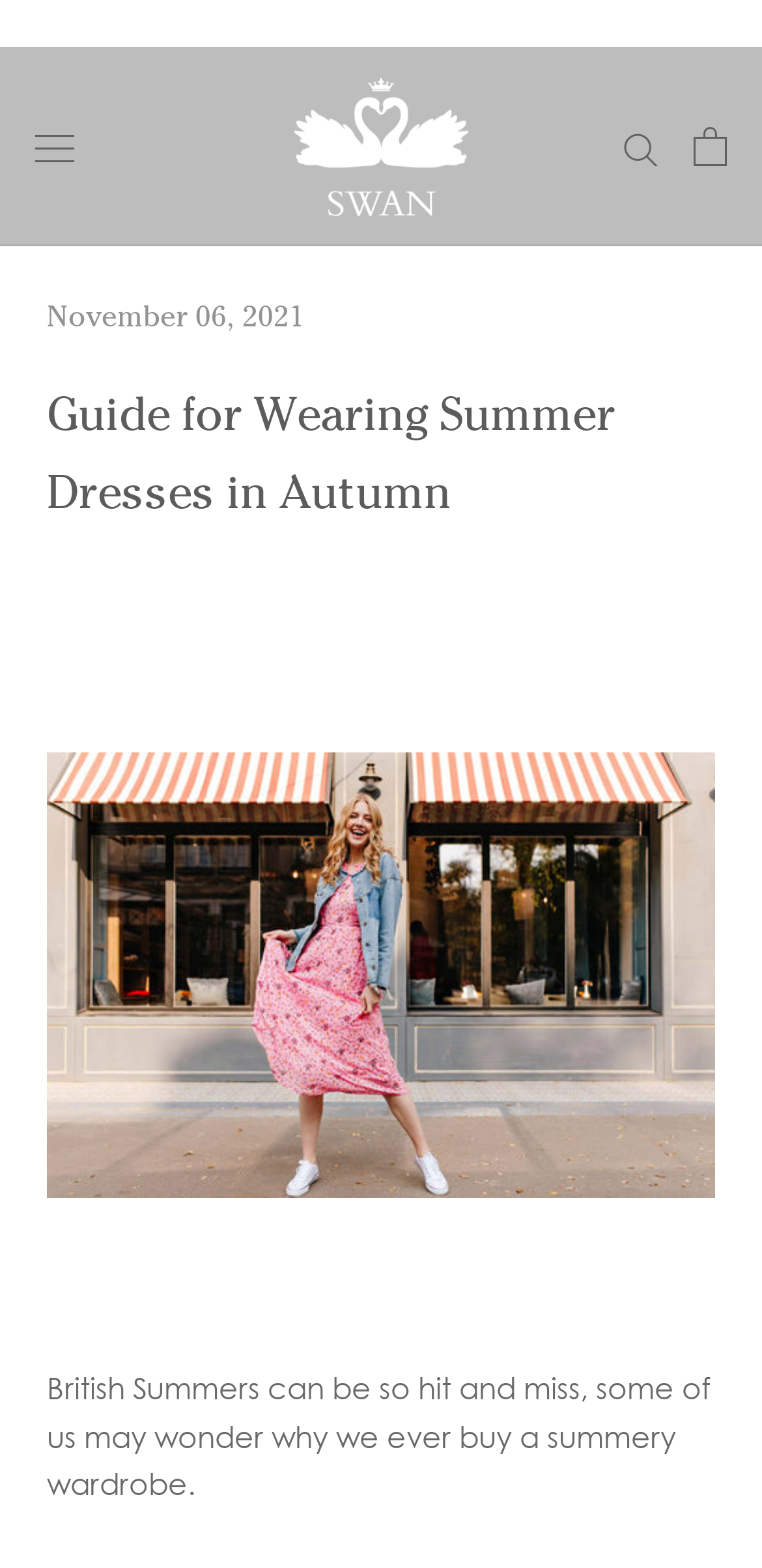Based on the element description: "aria-label="Open navigation"", identify the bounding box coordinates for this UI element. The coordinates must be four float numbers between 0 and 1, listed as [left, top, right, bottom].

[0.046, 0.083, 0.097, 0.103]